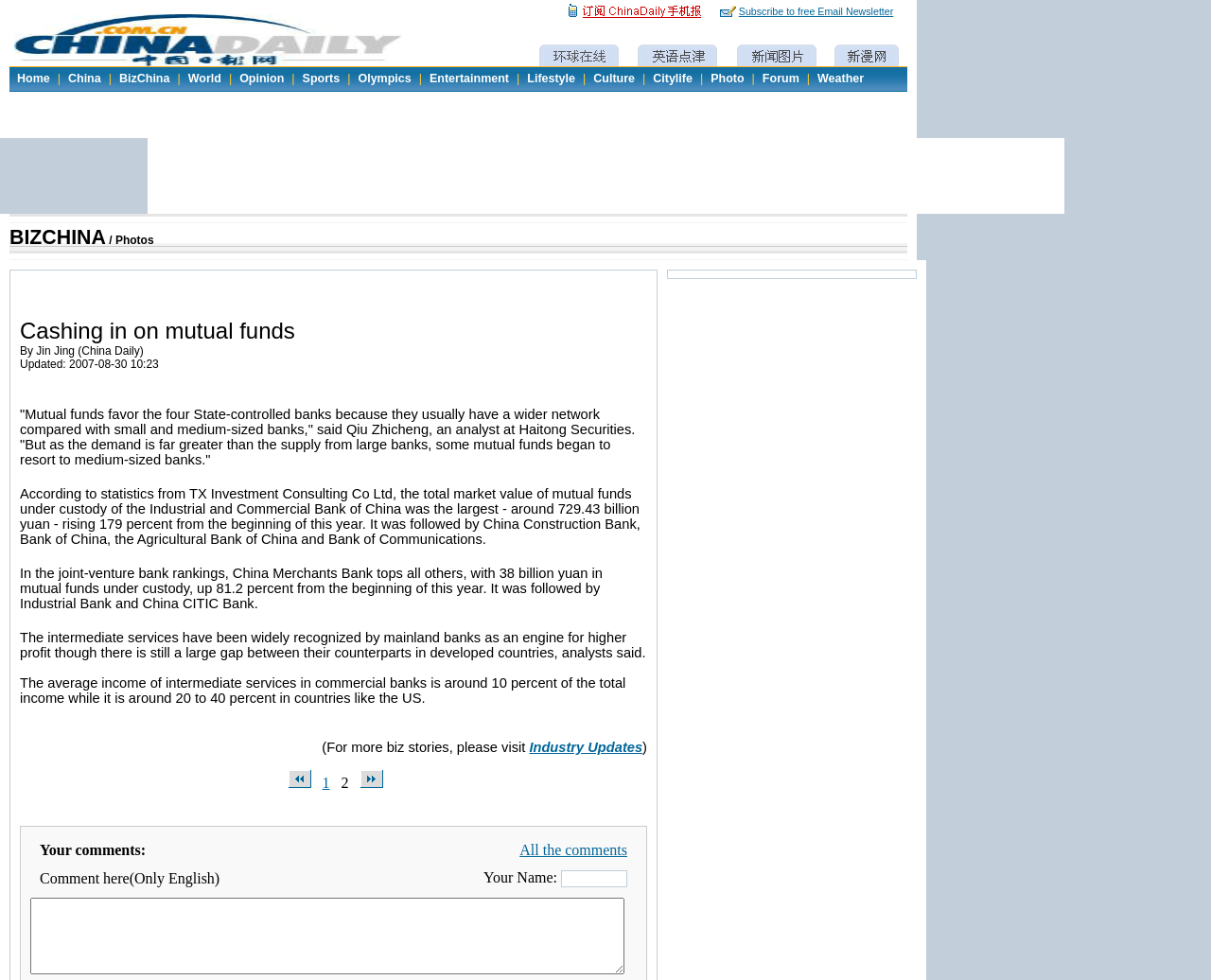Using the details in the image, give a detailed response to the question below:
Which joint-venture bank has the most mutual funds under custody?

According to the statistics, China Merchants Bank tops all others in joint-venture bank rankings, with 38 billion yuan in mutual funds under custody, up 81.2 percent from the beginning of this year.